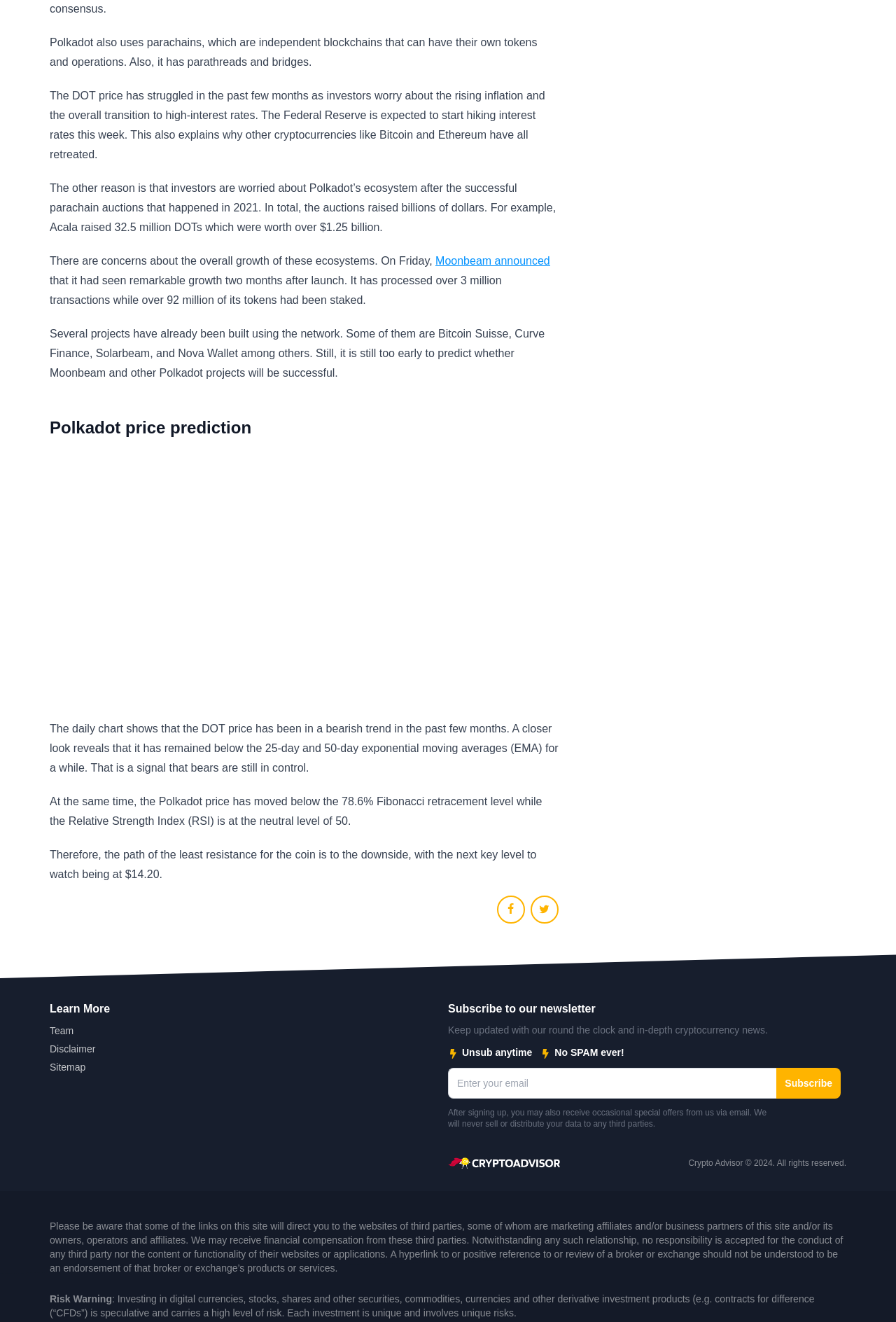Identify the bounding box coordinates necessary to click and complete the given instruction: "Click on BOTOX®".

None